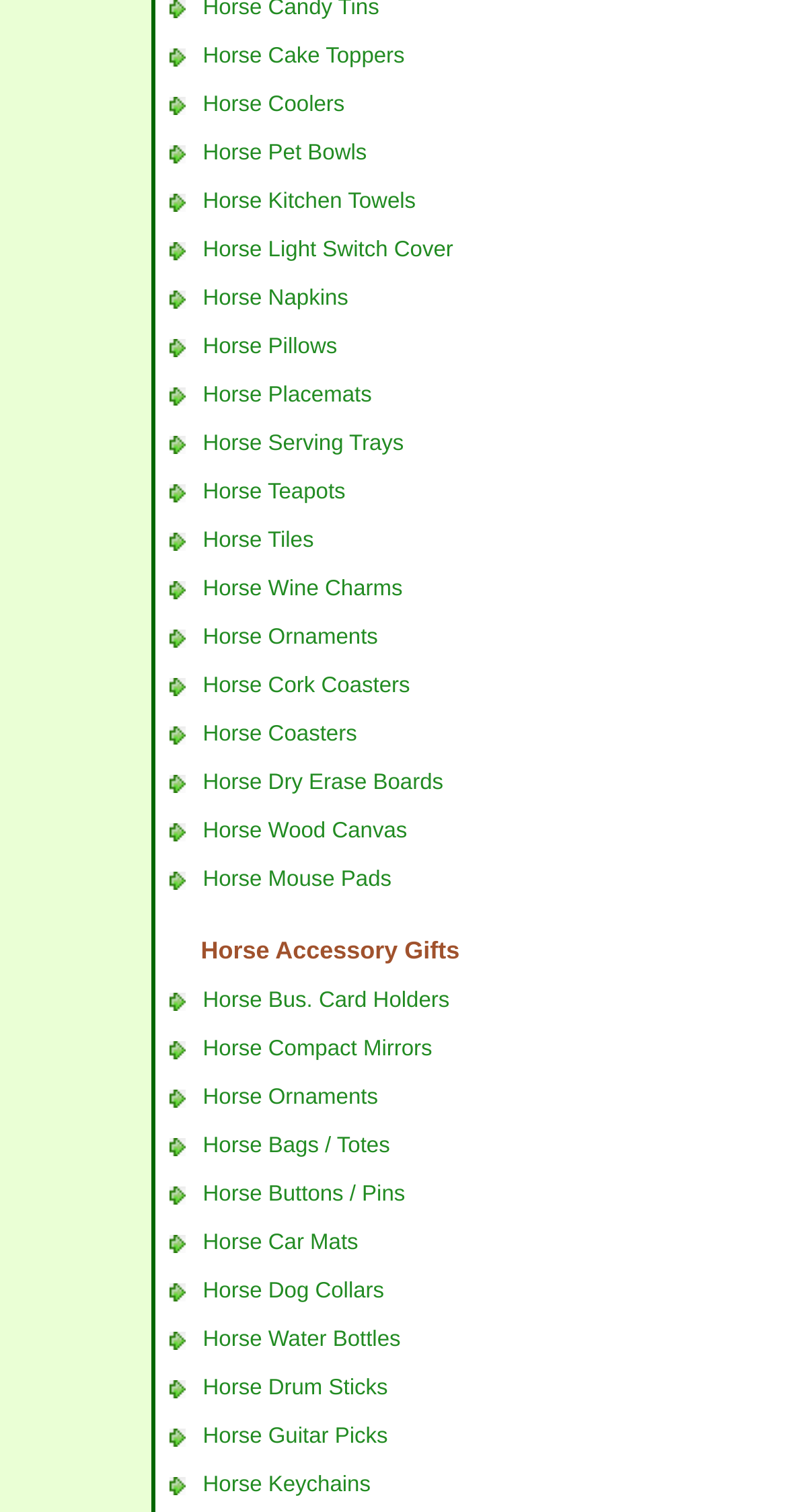What is the theme of the products on this webpage?
Look at the screenshot and respond with a single word or phrase.

Horse